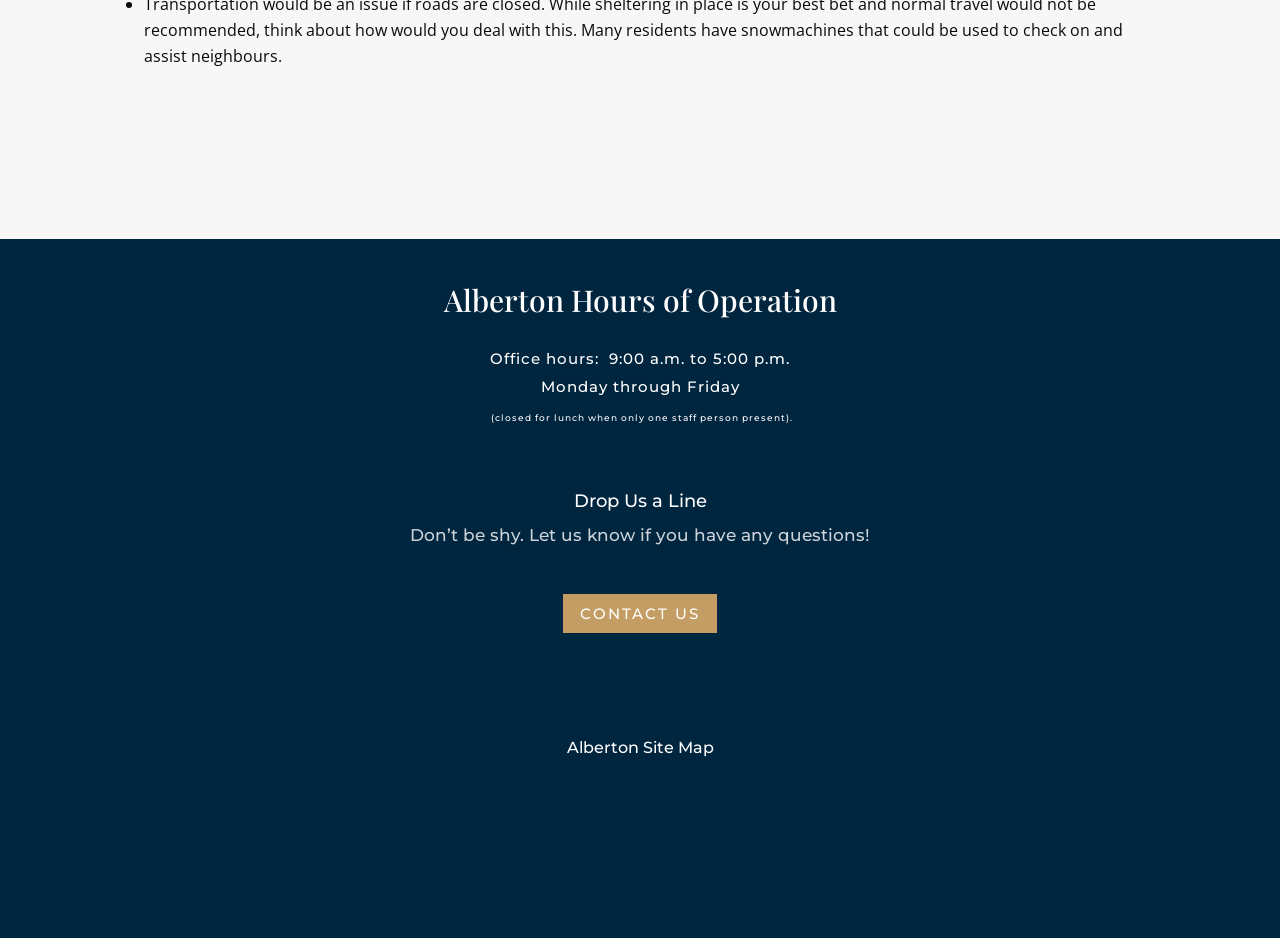Could you please study the image and provide a detailed answer to the question:
What is the name of the link that allows users to contact Alberton?

The link that allows users to contact Alberton is labeled as 'CONTACT US' and is located in the 'Drop Us a Line' section.